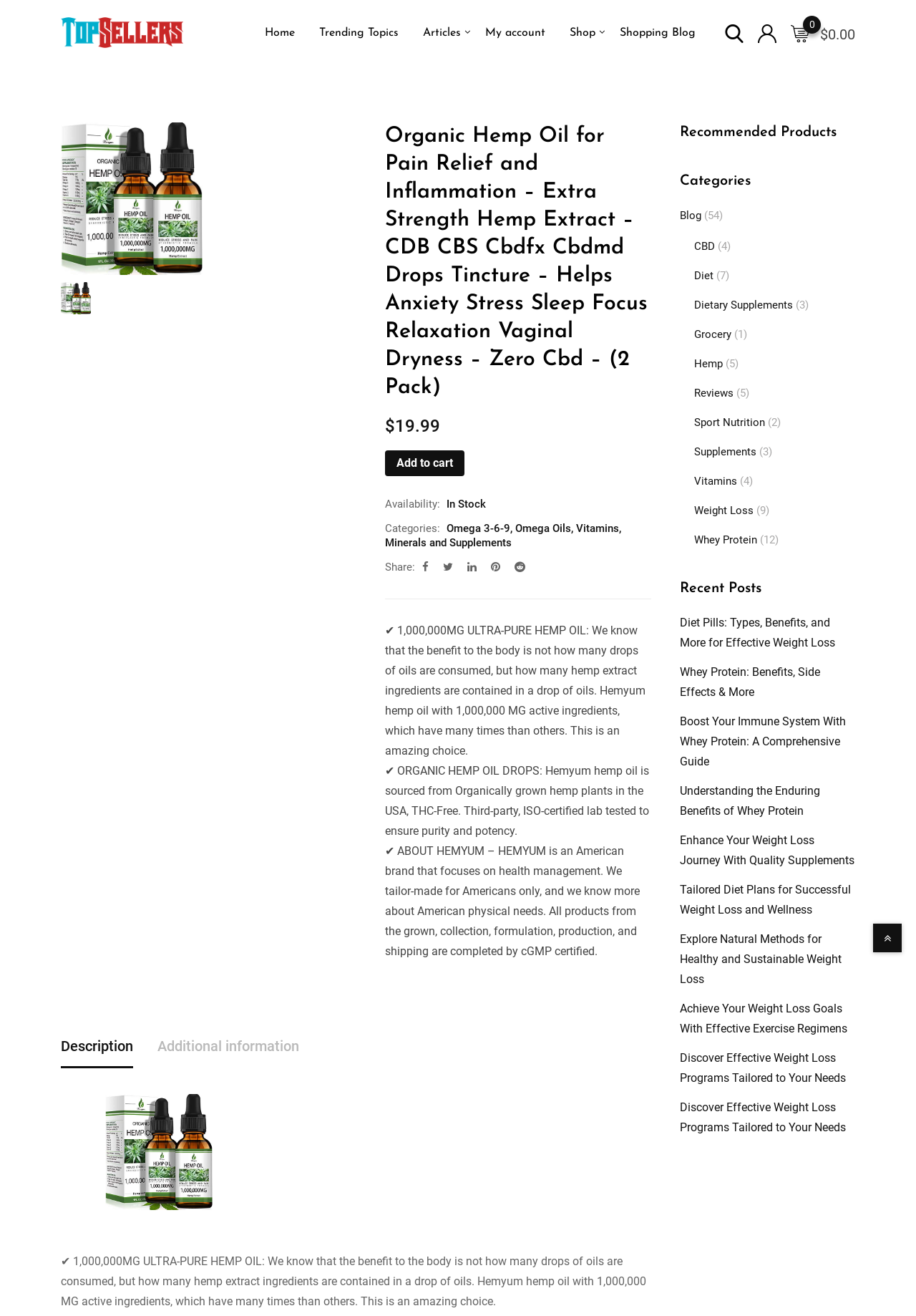What are the categories of the hemp oil product?
Refer to the screenshot and respond with a concise word or phrase.

Omega 3-6-9, Omega Oils, Vitamins, Minerals and Supplements